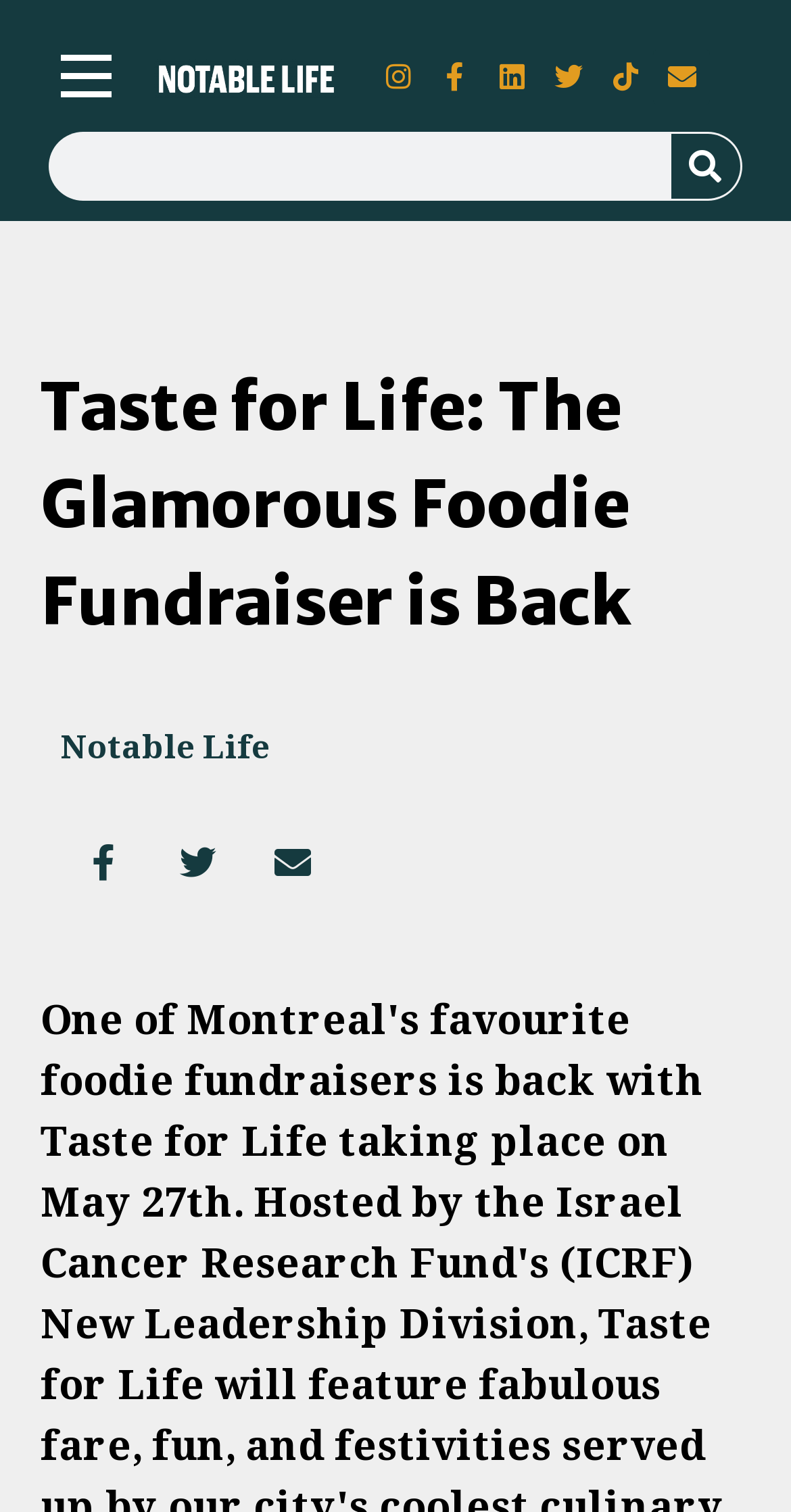Using the element description: "parent_node: Search name="s"", determine the bounding box coordinates for the specified UI element. The coordinates should be four float numbers between 0 and 1, [left, top, right, bottom].

[0.065, 0.089, 0.848, 0.131]